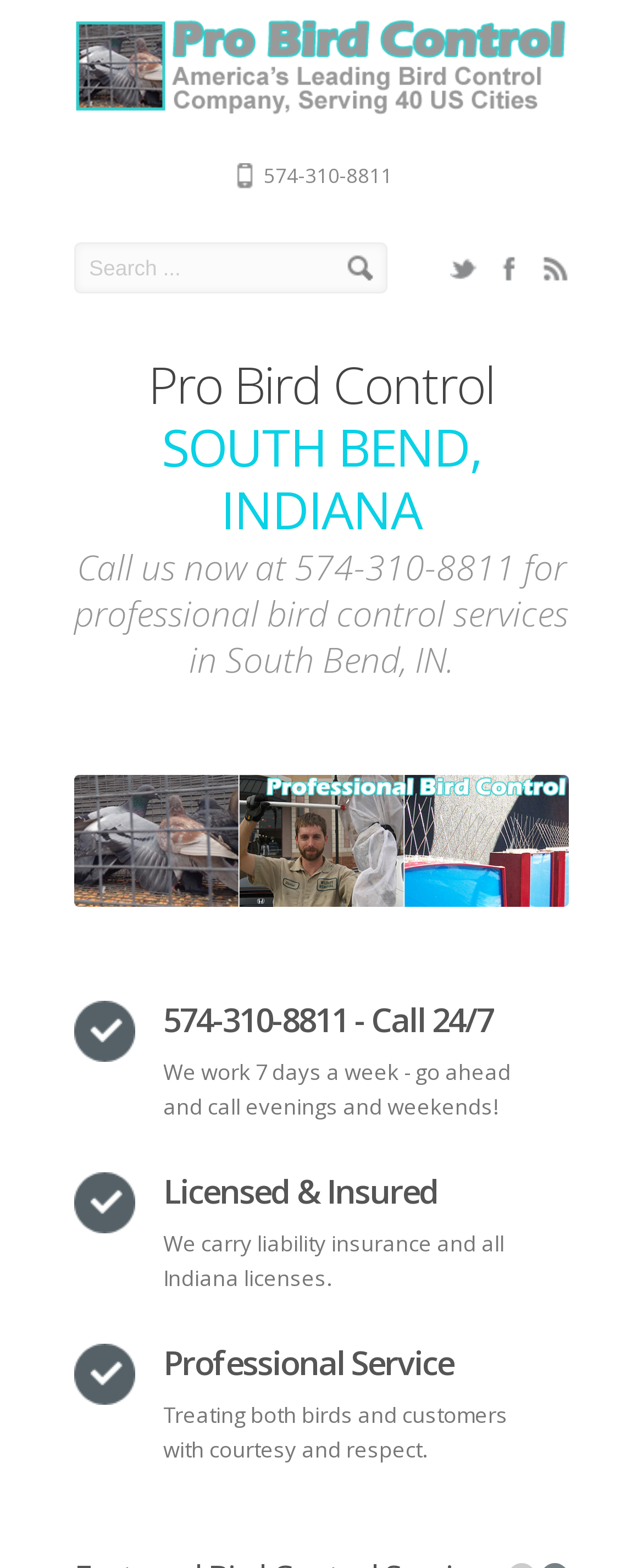Respond to the following query with just one word or a short phrase: 
What is the phone number for Pro Bird Control?

574-310-8811